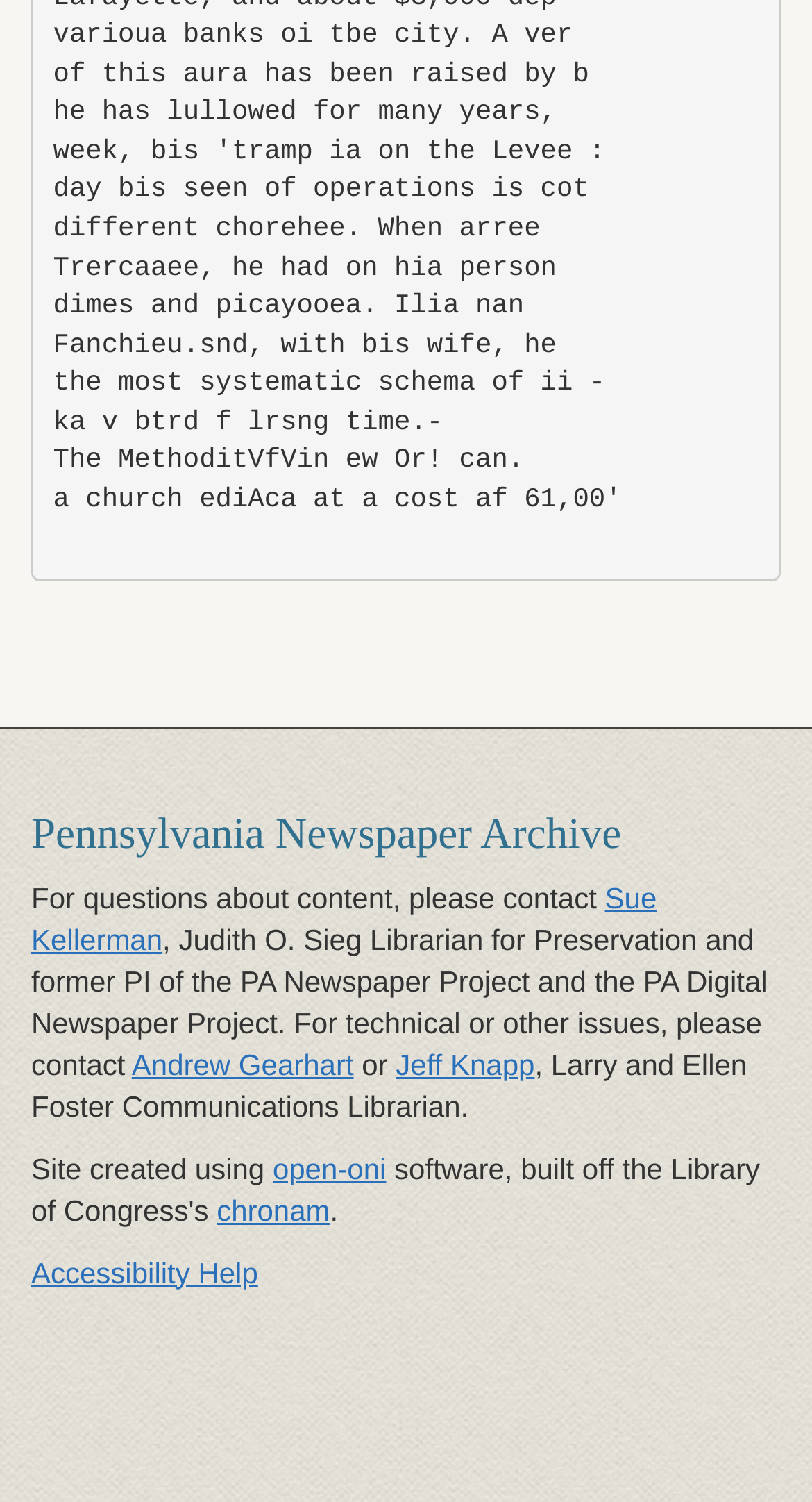Extract the bounding box coordinates for the UI element described as: "Accessibility Help".

[0.038, 0.836, 0.318, 0.858]